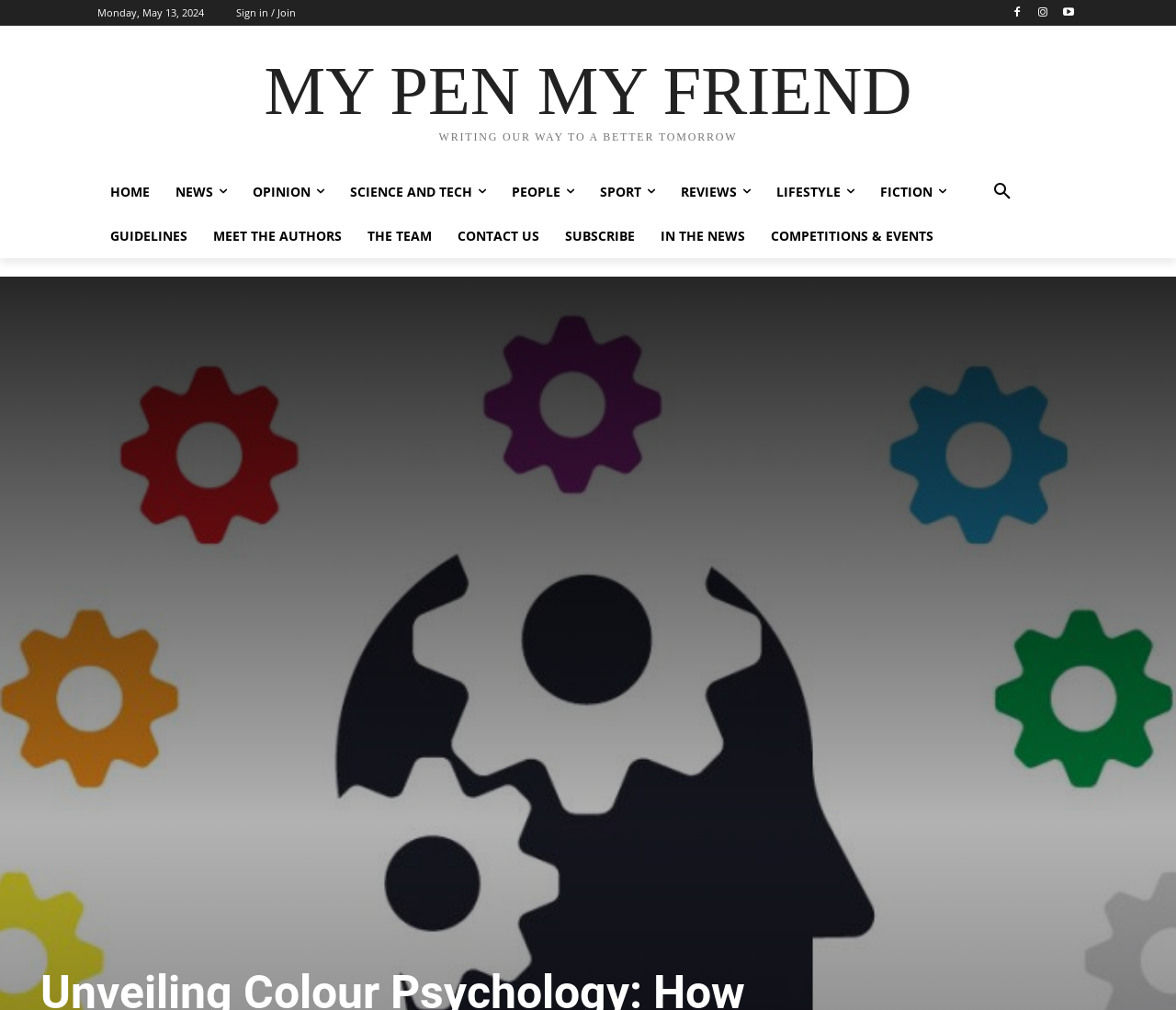How many social media links are there?
Please elaborate on the answer to the question with detailed information.

I counted the number of social media links at the top right corner of the webpage, which are represented by icons , , and .